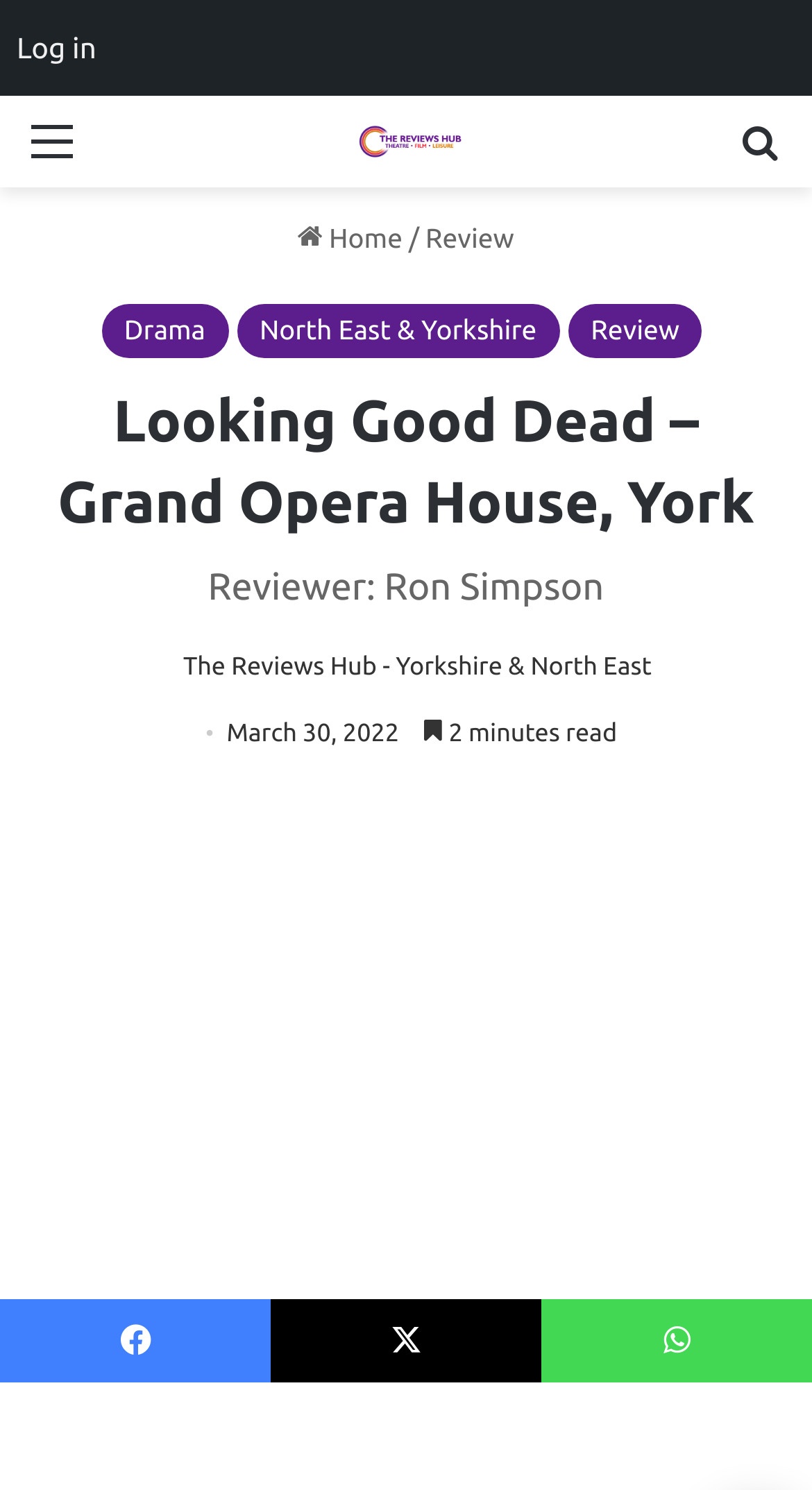Find and provide the bounding box coordinates for the UI element described here: "previous post". The coordinates should be given as four float numbers between 0 and 1: [left, top, right, bottom].

None